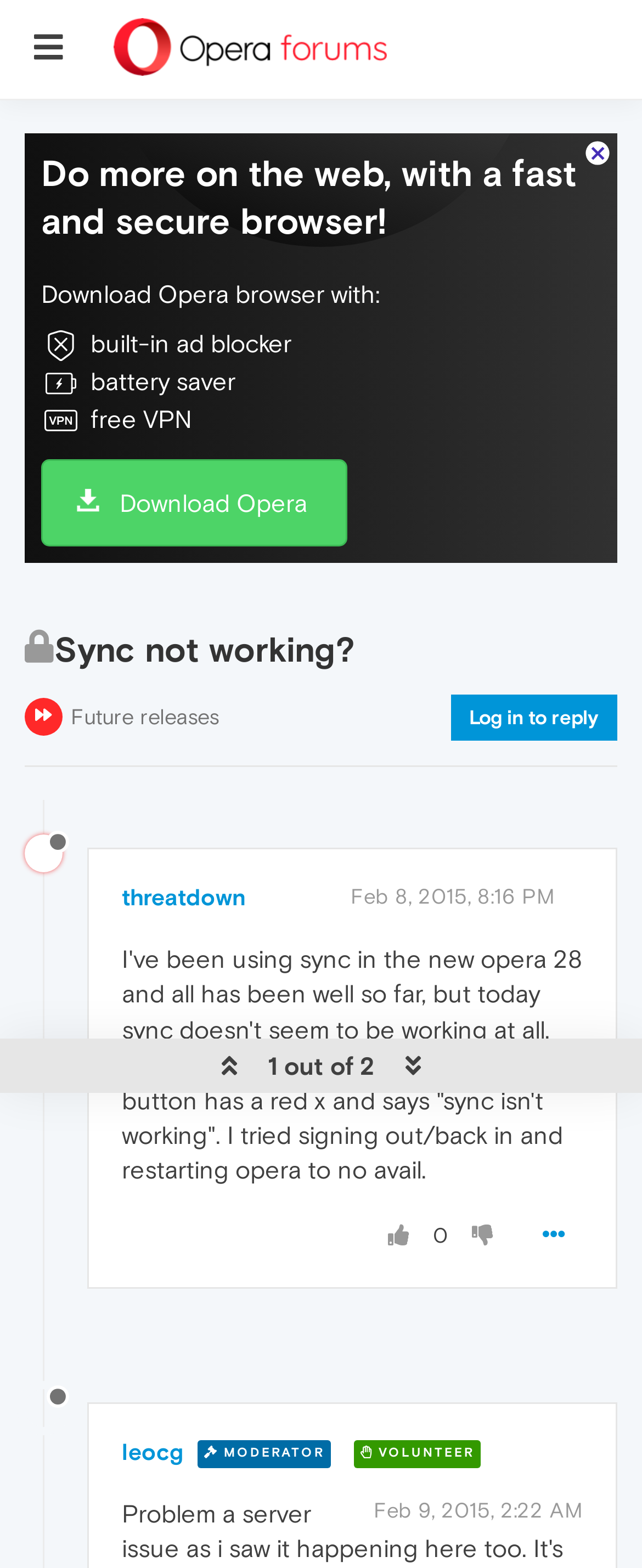Please indicate the bounding box coordinates of the element's region to be clicked to achieve the instruction: "Log in to reply". Provide the coordinates as four float numbers between 0 and 1, i.e., [left, top, right, bottom].

[0.703, 0.443, 0.962, 0.472]